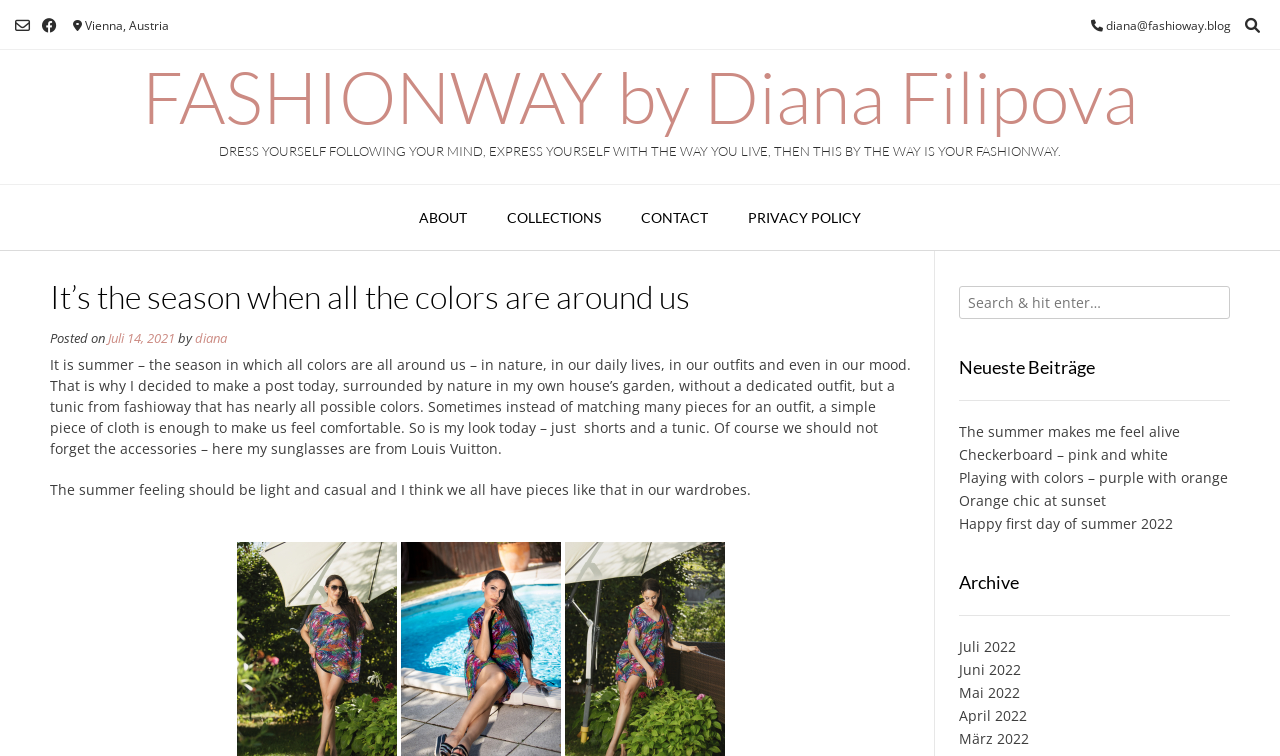What is the location of the author?
Using the image, provide a concise answer in one word or a short phrase.

Vienna, Austria